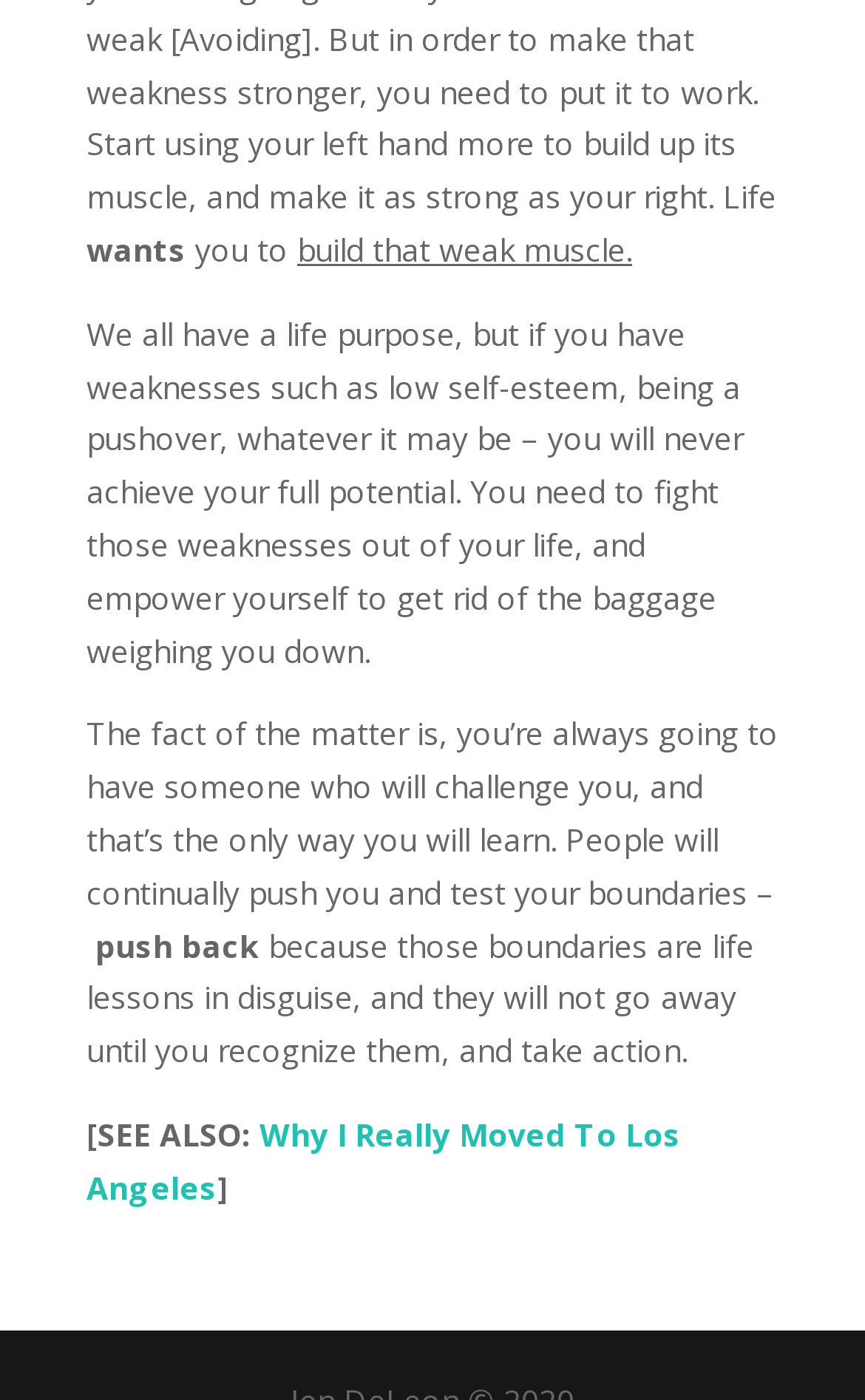Respond to the question below with a concise word or phrase:
What is the relationship between boundaries and life lessons?

Boundaries are life lessons in disguise